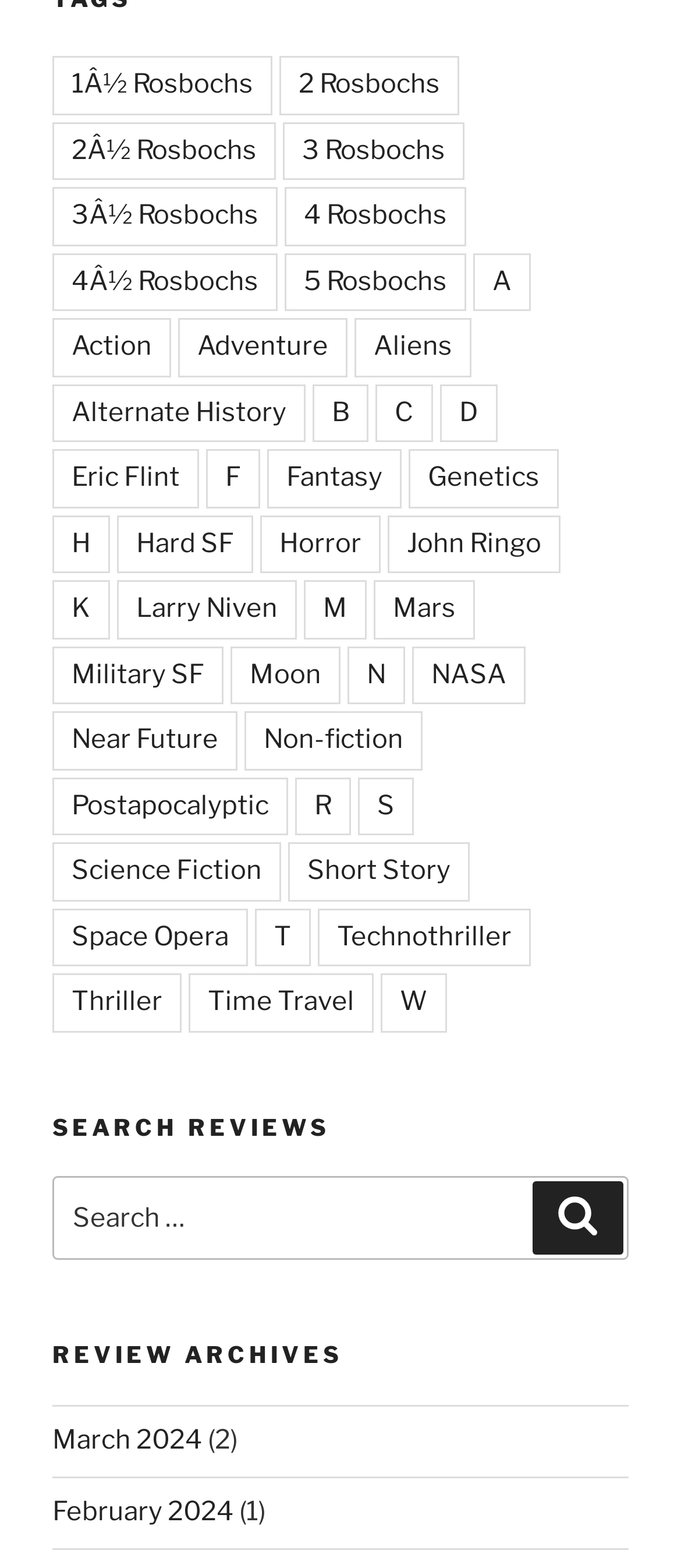Can you find the bounding box coordinates for the element to click on to achieve the instruction: "Click on Science Fiction"?

[0.077, 0.537, 0.413, 0.574]